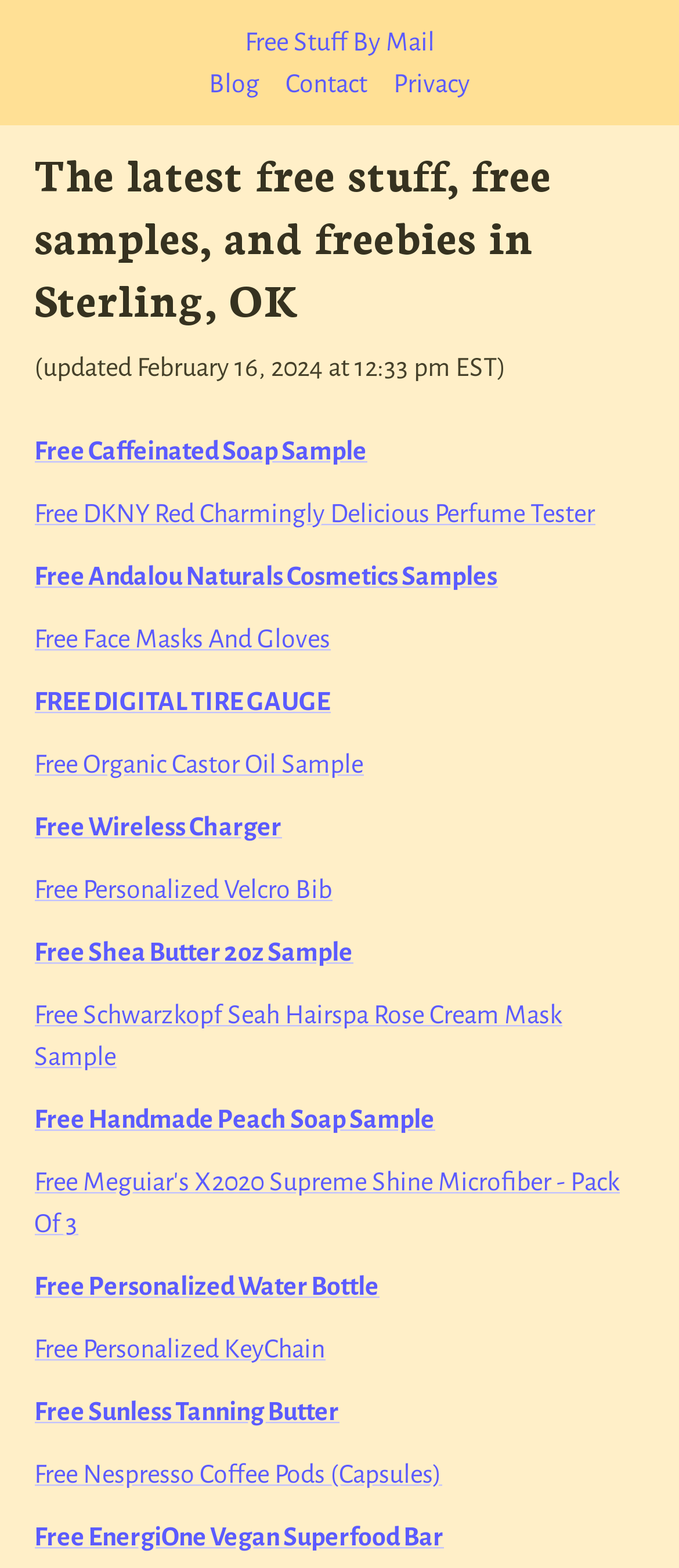Can you find the bounding box coordinates for the element that needs to be clicked to execute this instruction: "Explore the Contact page"? The coordinates should be given as four float numbers between 0 and 1, i.e., [left, top, right, bottom].

[0.421, 0.044, 0.541, 0.062]